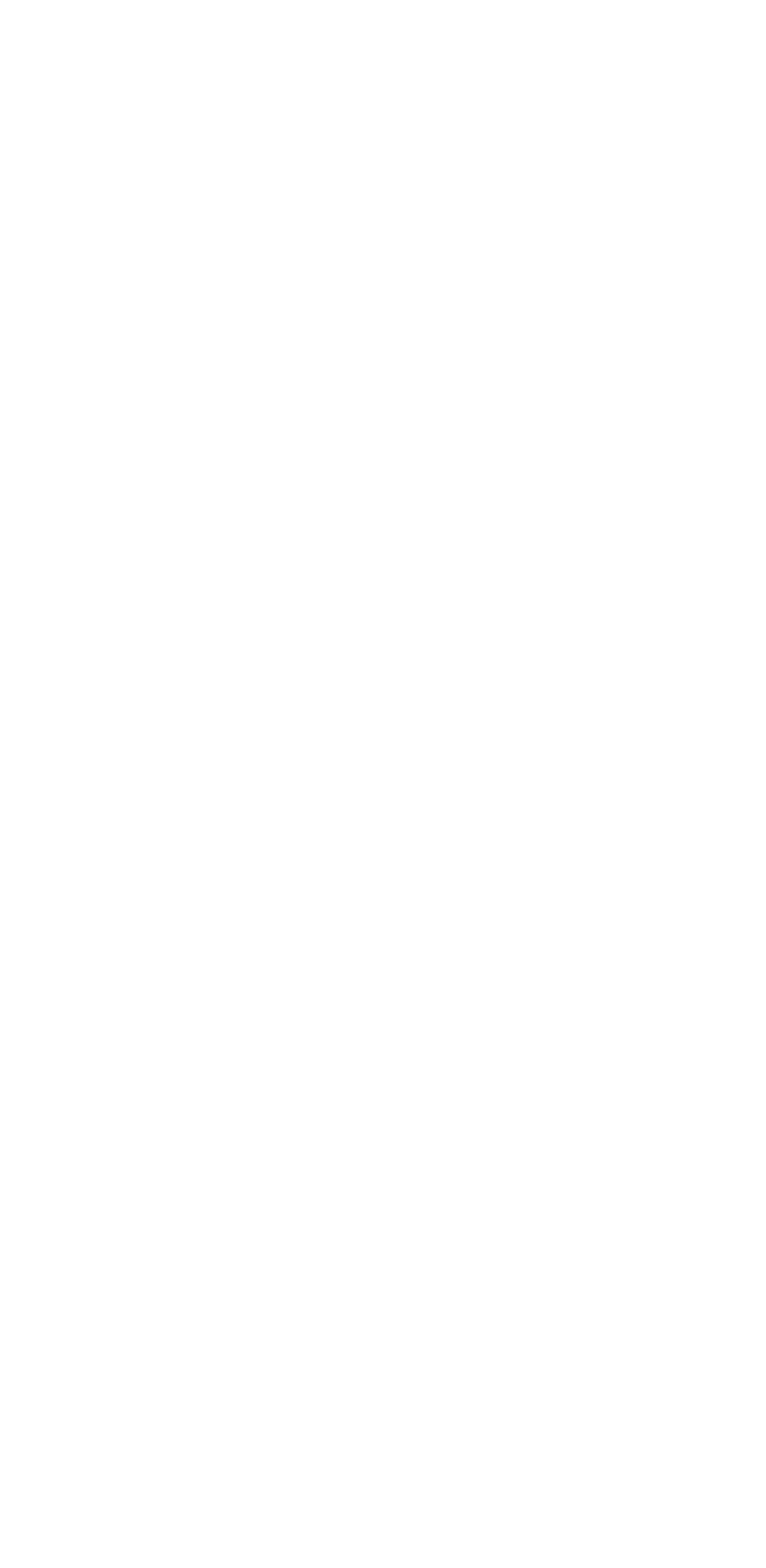Can you find the bounding box coordinates for the element to click on to achieve the instruction: "Check Wechat"?

[0.395, 0.251, 0.448, 0.278]